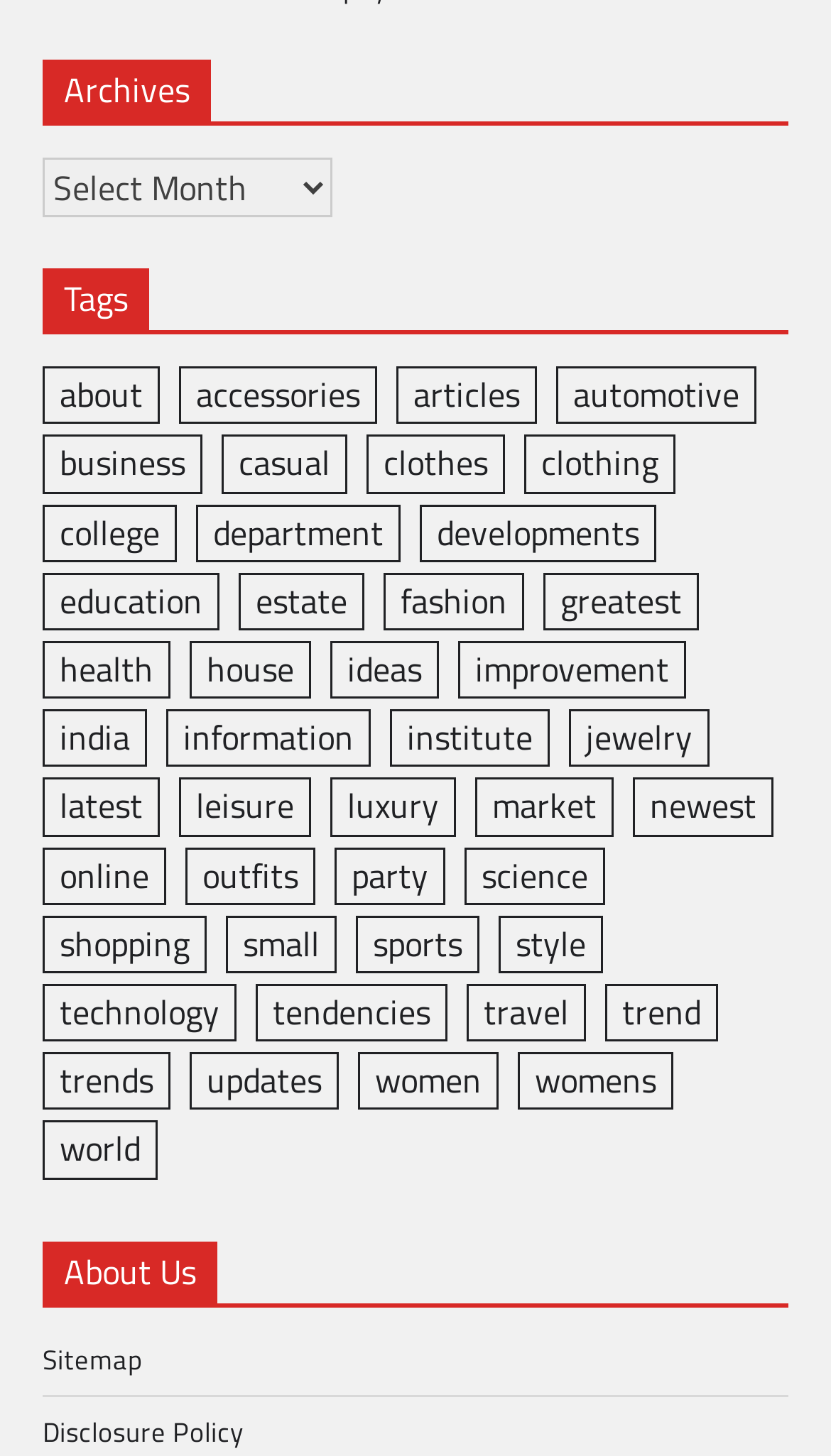Answer the following inquiry with a single word or phrase:
What is the category with the most items?

fashion